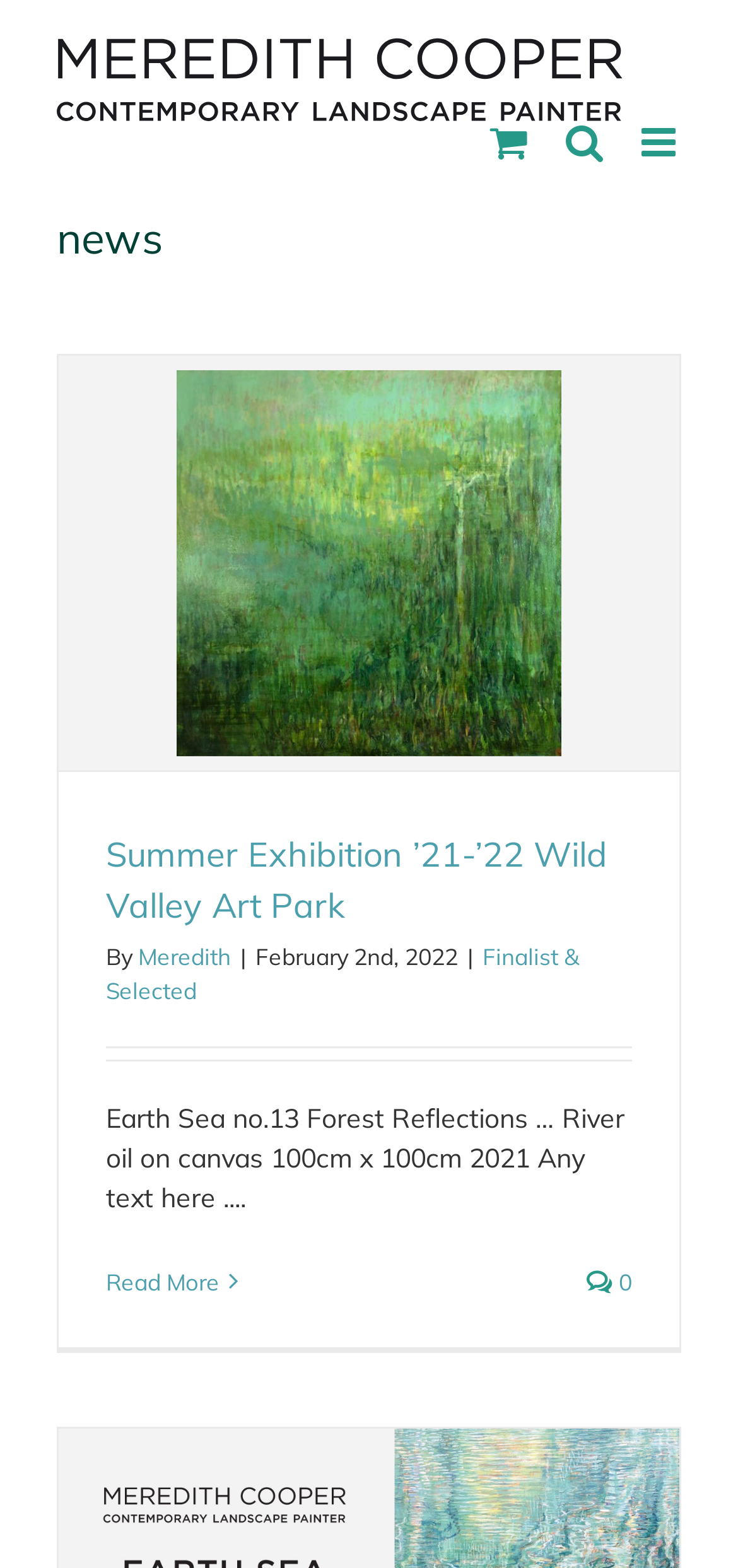From the given element description: "0", find the bounding box for the UI element. Provide the coordinates as four float numbers between 0 and 1, in the order [left, top, right, bottom].

[0.795, 0.808, 0.856, 0.826]